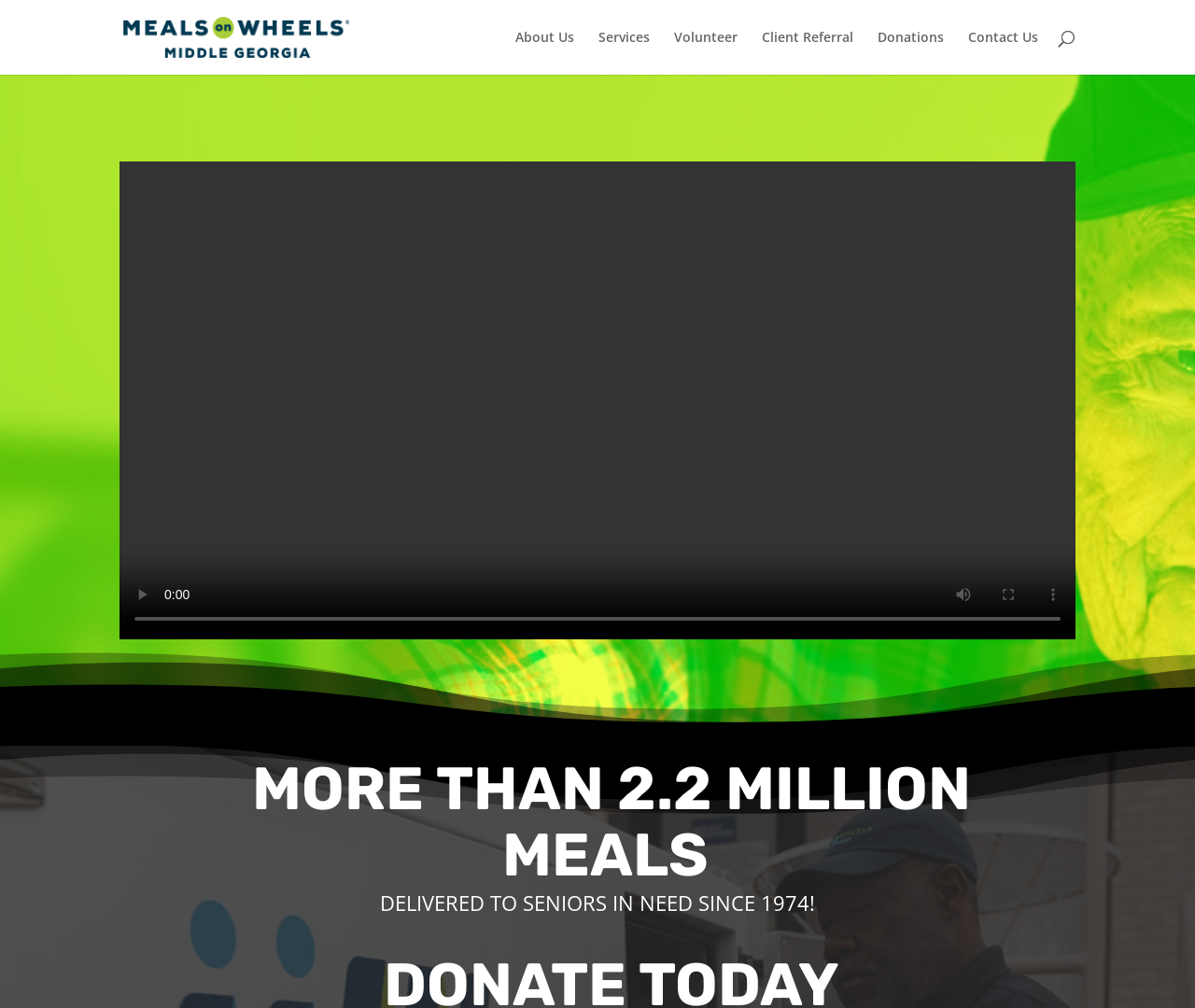Answer the question with a brief word or phrase:
What is the name of the organization?

Meals on Wheels of Middle Georgia